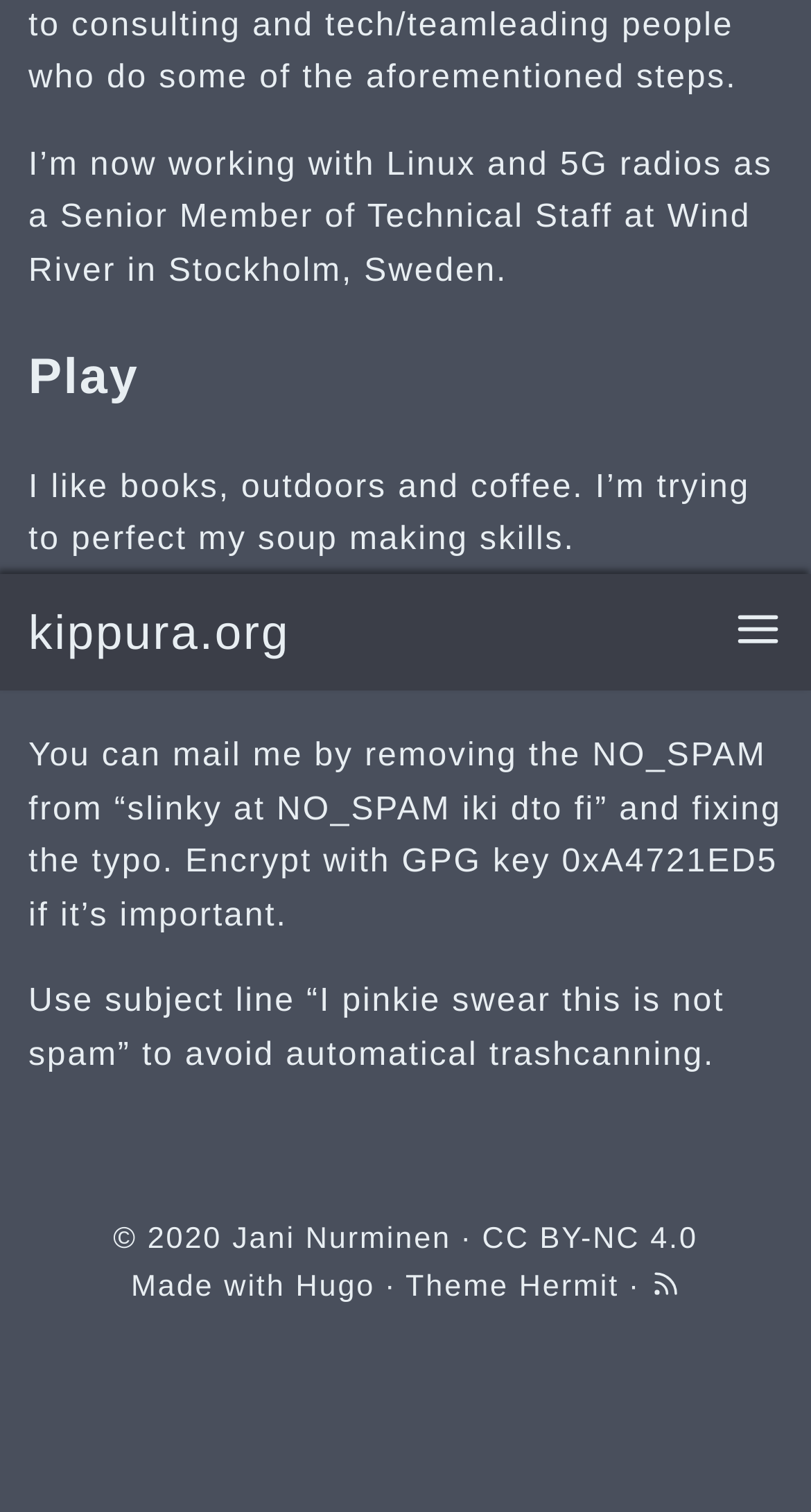Given the element description "title="Menu"", identify the bounding box of the corresponding UI element.

[0.906, 0.4, 0.965, 0.436]